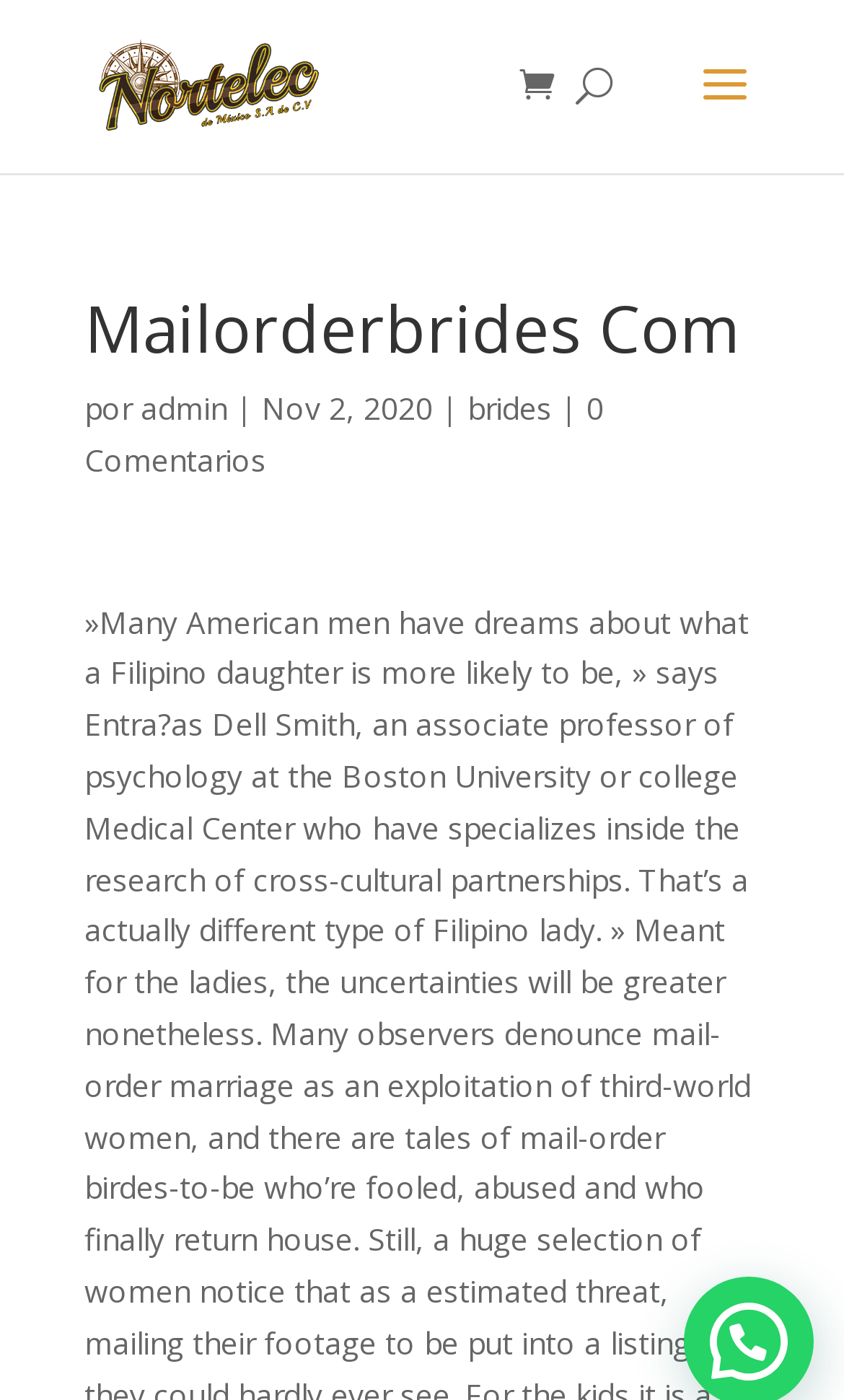Locate the bounding box for the described UI element: "0 Comentarios". Ensure the coordinates are four float numbers between 0 and 1, formatted as [left, top, right, bottom].

[0.1, 0.277, 0.715, 0.343]